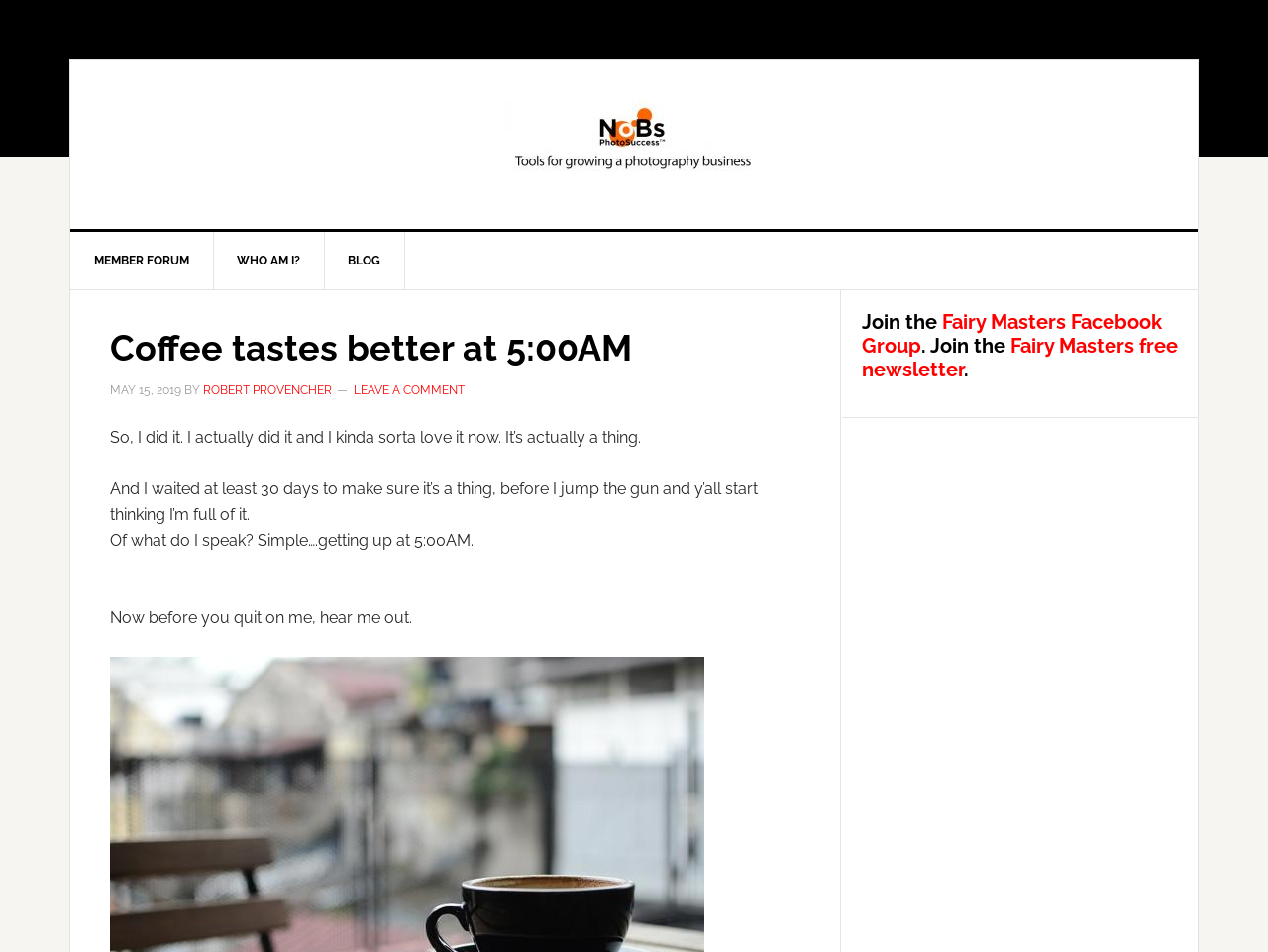Please find the bounding box coordinates of the element that you should click to achieve the following instruction: "go to MEMBER FORUM". The coordinates should be presented as four float numbers between 0 and 1: [left, top, right, bottom].

[0.055, 0.243, 0.169, 0.304]